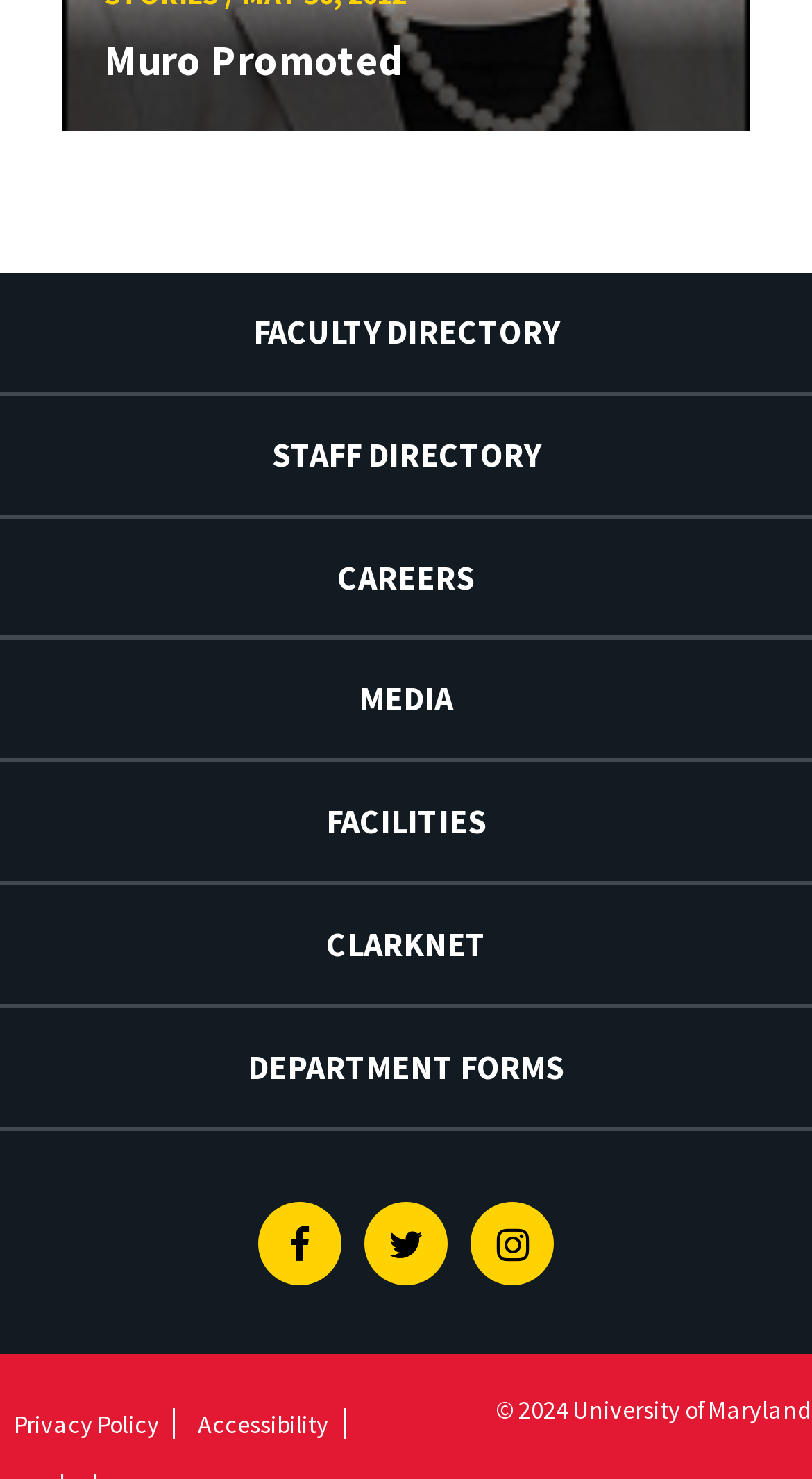Show the bounding box coordinates of the element that should be clicked to complete the task: "Access staff directory".

[0.0, 0.267, 1.0, 0.347]